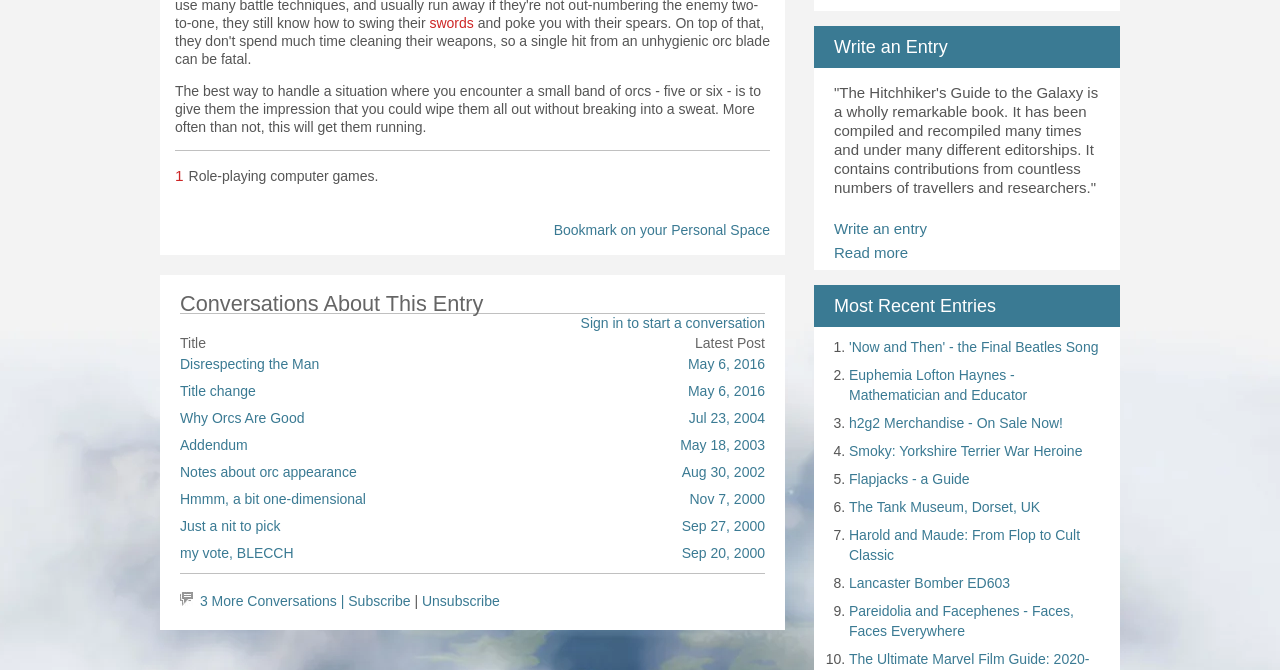Identify the bounding box coordinates of the clickable region necessary to fulfill the following instruction: "Write an Entry". The bounding box coordinates should be four float numbers between 0 and 1, i.e., [left, top, right, bottom].

[0.652, 0.055, 0.74, 0.085]